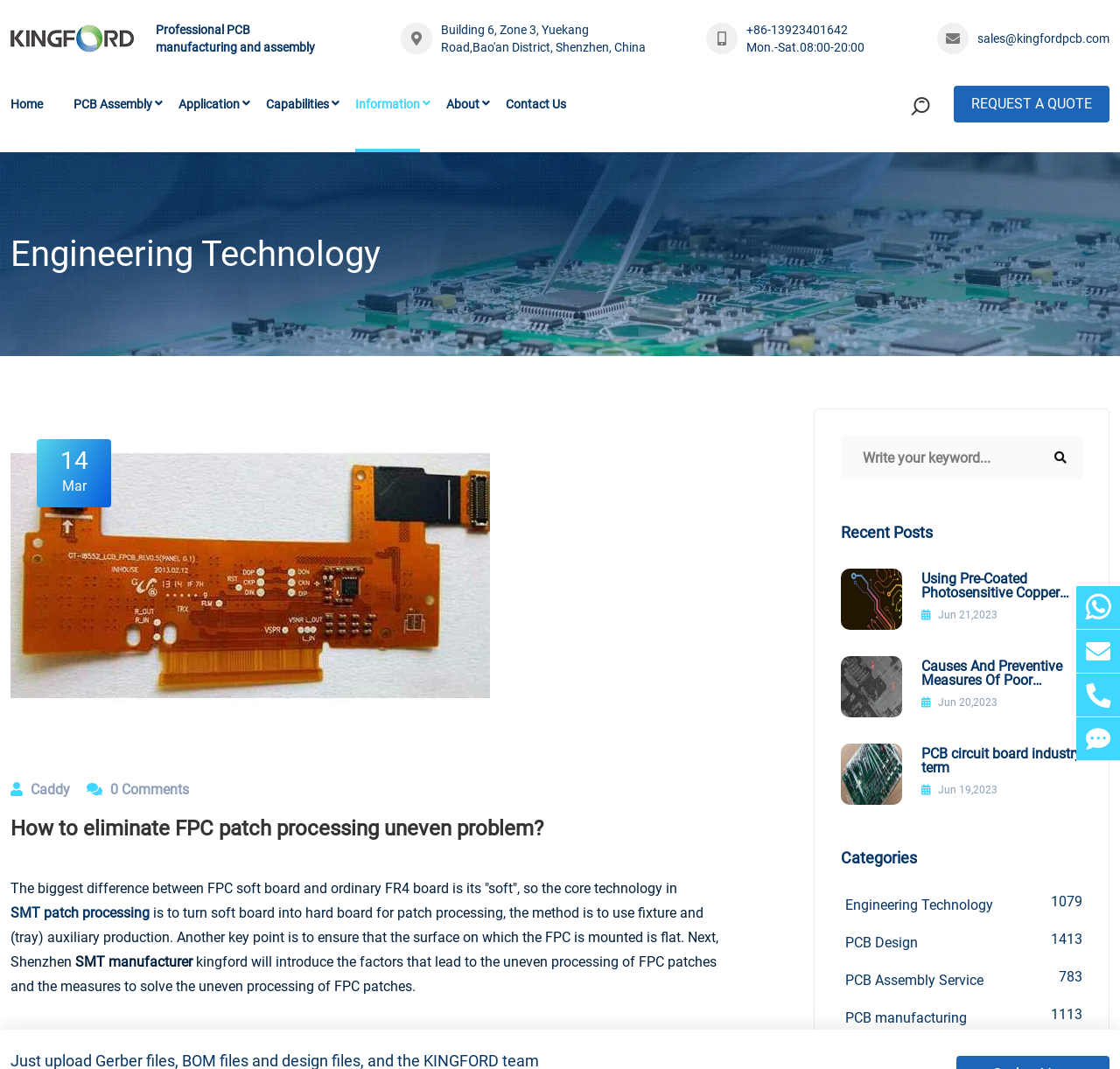Please specify the bounding box coordinates in the format (top-left x, top-left y, bottom-right x, bottom-right y), with values ranging from 0 to 1. Identify the bounding box for the UI component described as follows: alt="Shenzhen Kingford Technology CO., LTD."

[0.009, 0.023, 0.12, 0.049]